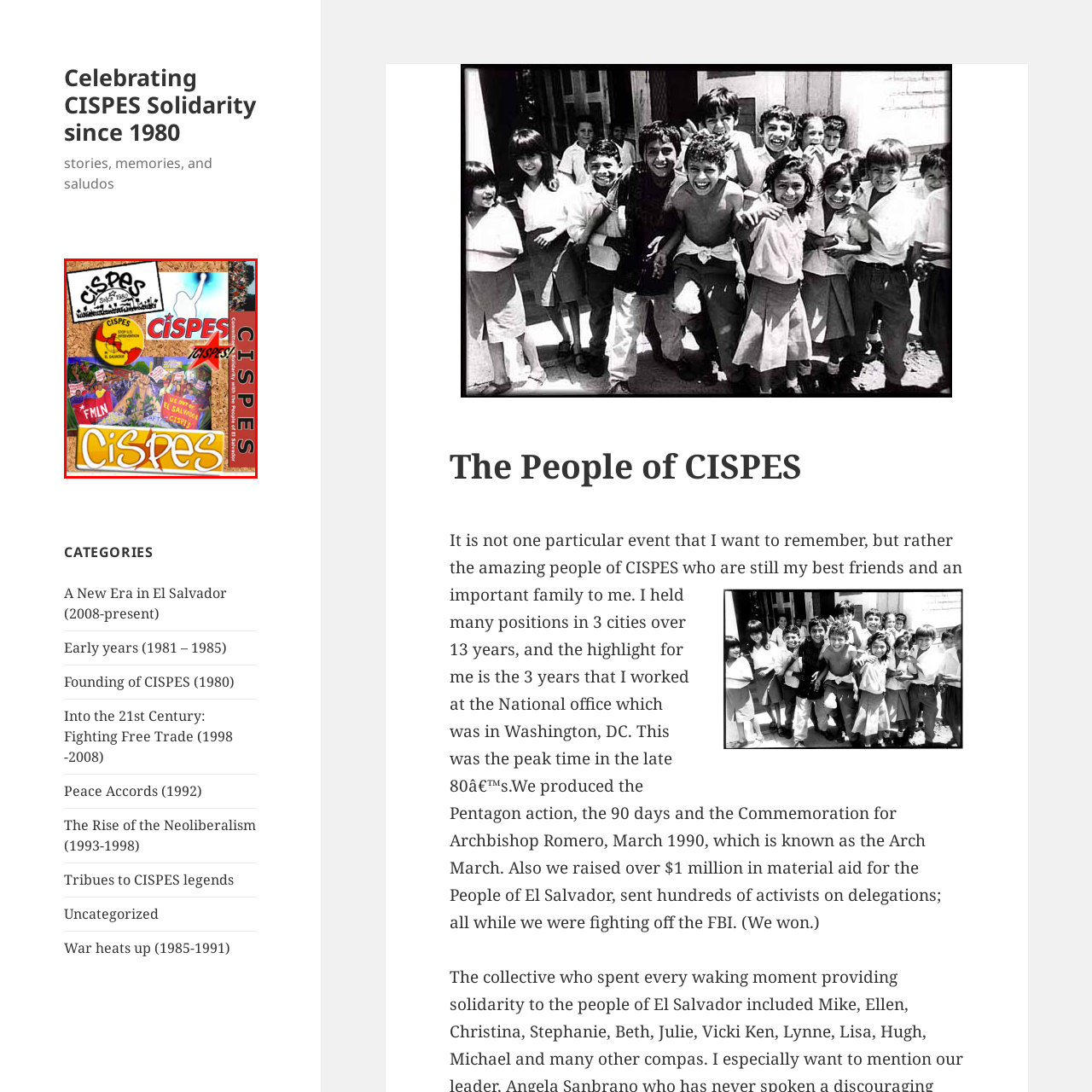Inspect the image outlined in red and answer succinctly: What are the activists in the image demanding?

Human rights and social justice